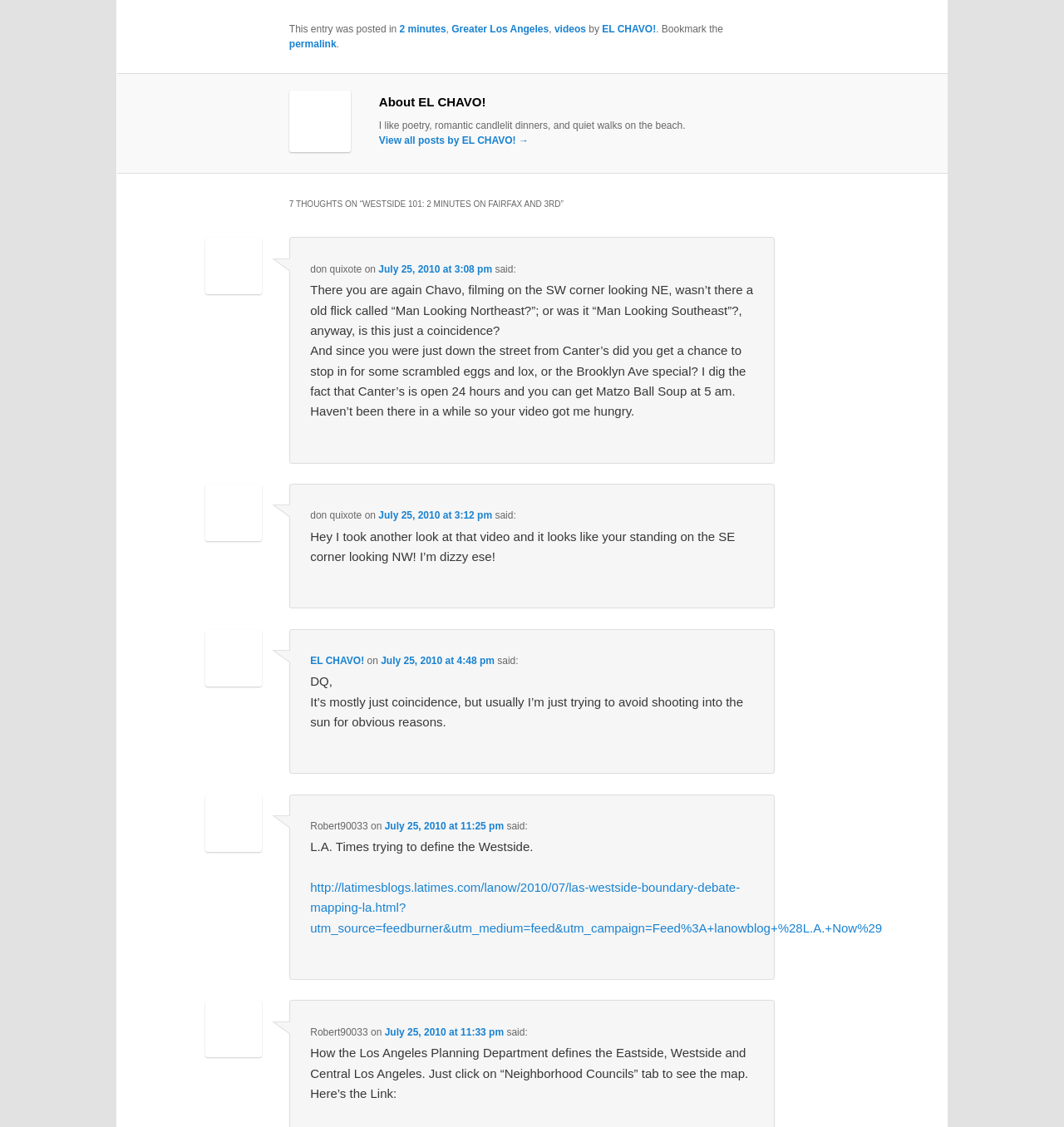Highlight the bounding box coordinates of the element you need to click to perform the following instruction: "click on the permalink."

[0.272, 0.034, 0.316, 0.044]